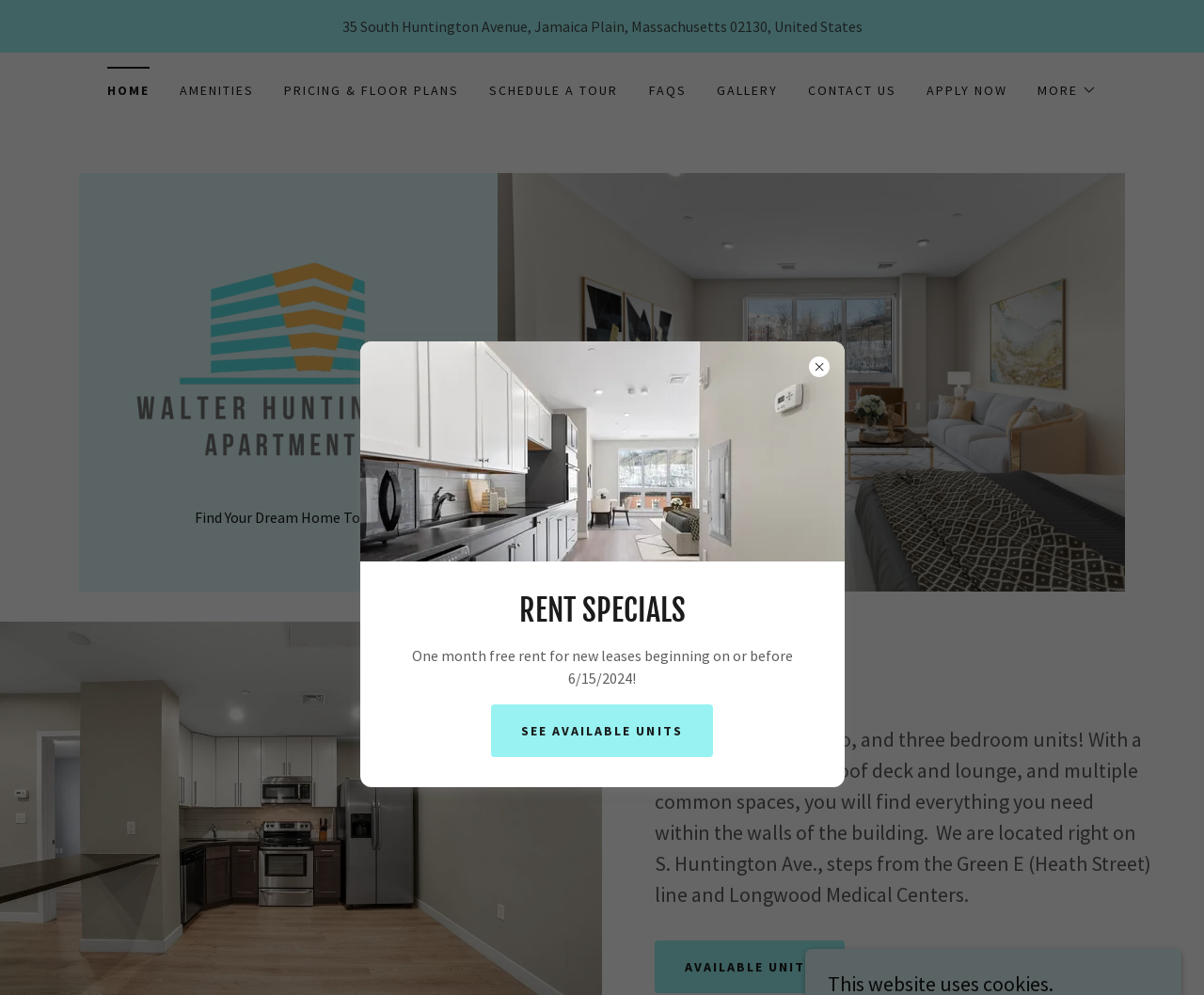Identify the bounding box coordinates of the part that should be clicked to carry out this instruction: "View GALLERY".

[0.59, 0.074, 0.65, 0.108]